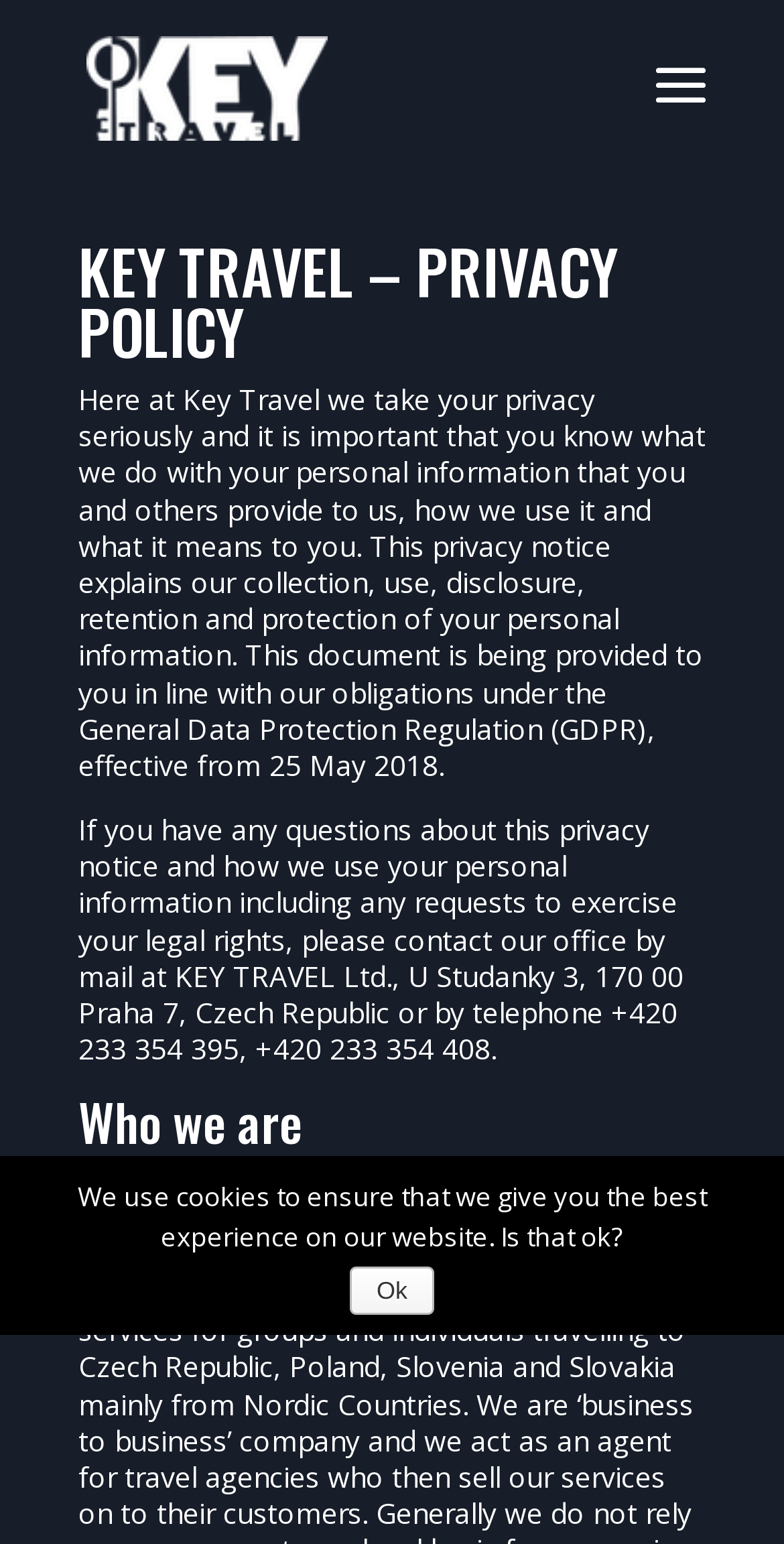How can users contact the company about privacy concerns?
Using the image, answer in one word or phrase.

By mail or telephone